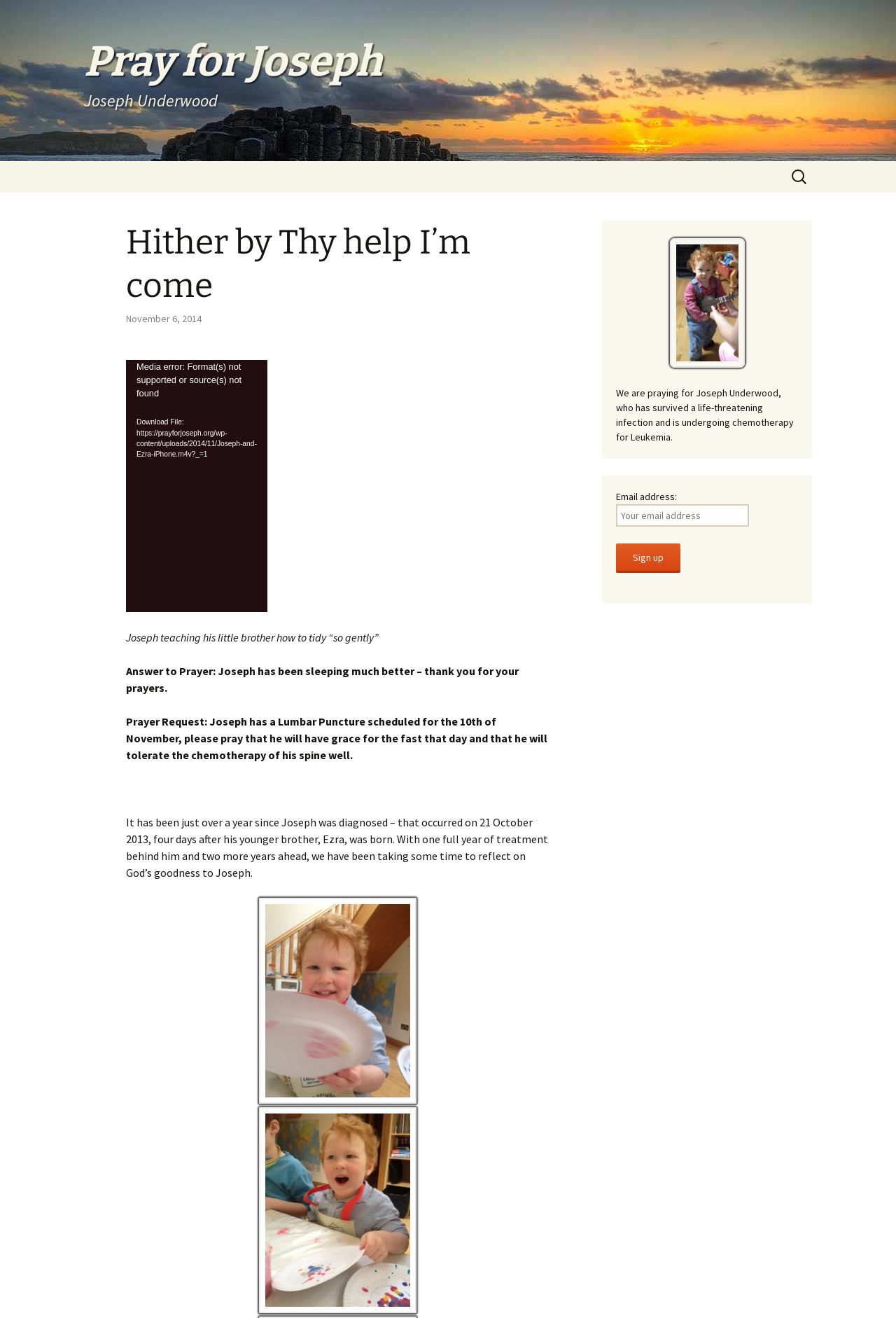Locate the bounding box coordinates of the clickable area needed to fulfill the instruction: "View PEX-B PEX Fittings products".

None